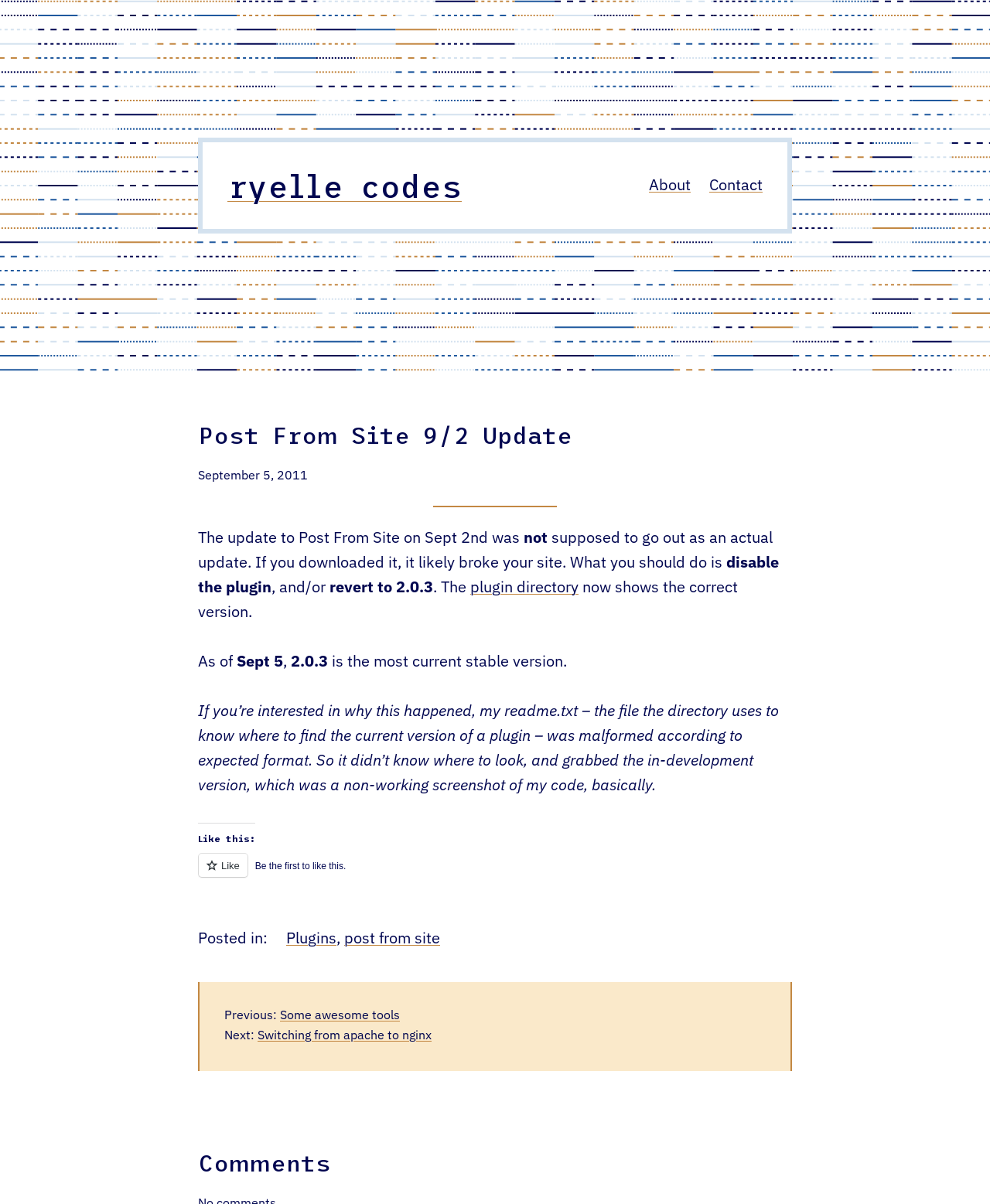Why did the update go out incorrectly?
Give a detailed explanation using the information visible in the image.

According to the webpage, the reason the update went out incorrectly is because the readme.txt file, which the directory uses to know where to find the current version of a plugin, was malformed according to the expected format.